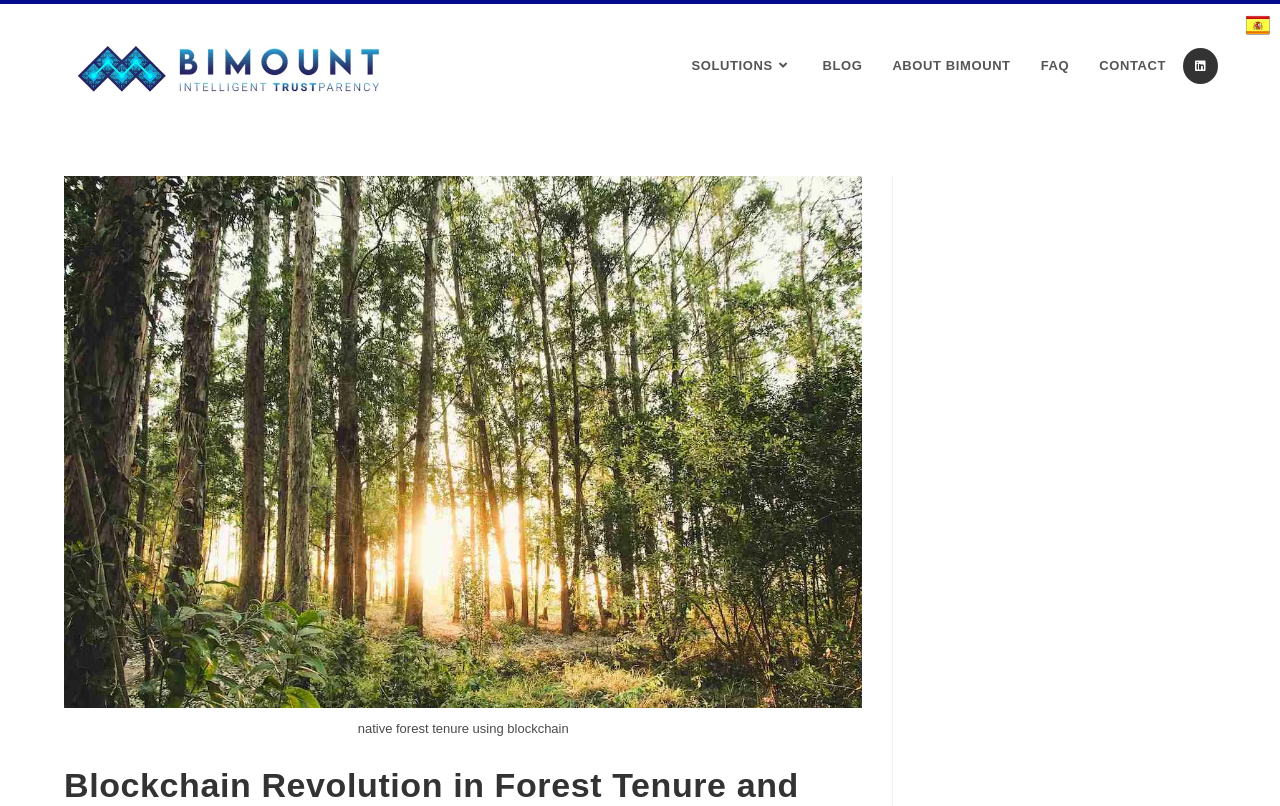What country is mentioned on the webpage?
Please answer using one word or phrase, based on the screenshot.

Spain